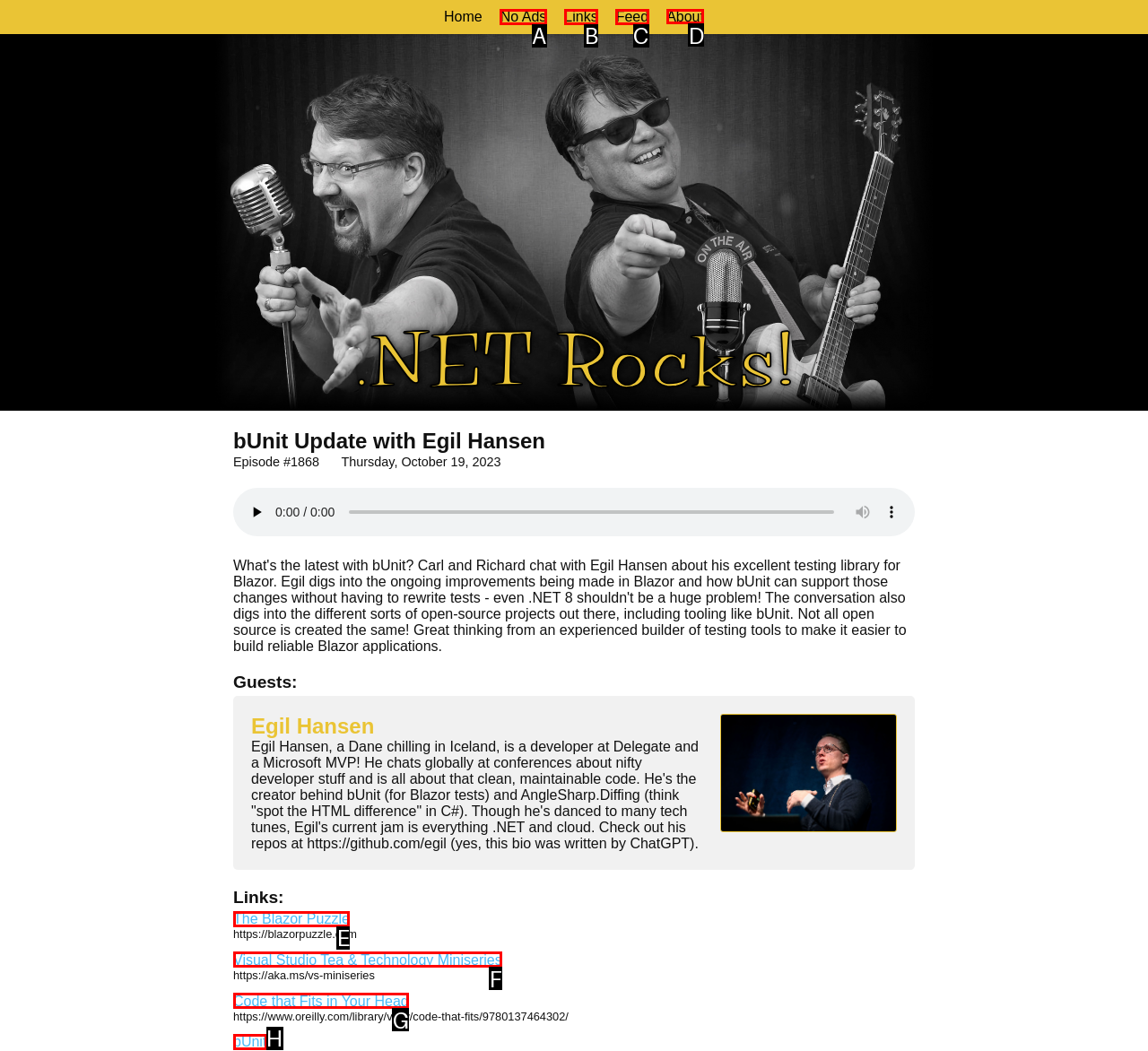Decide which HTML element to click to complete the task: Read insights and news Provide the letter of the appropriate option.

None